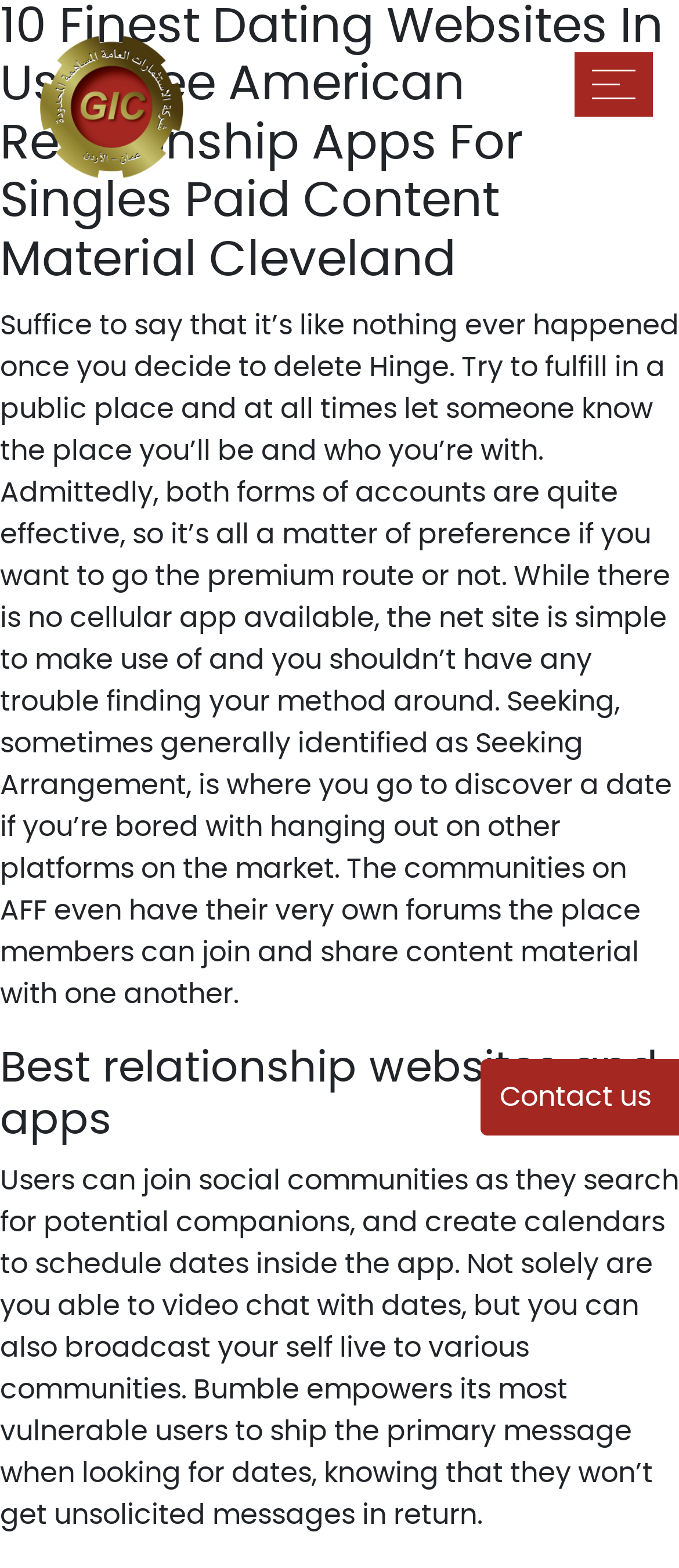Please respond to the question with a concise word or phrase:
What feature does Bumble empower its users with?

Sending the first message